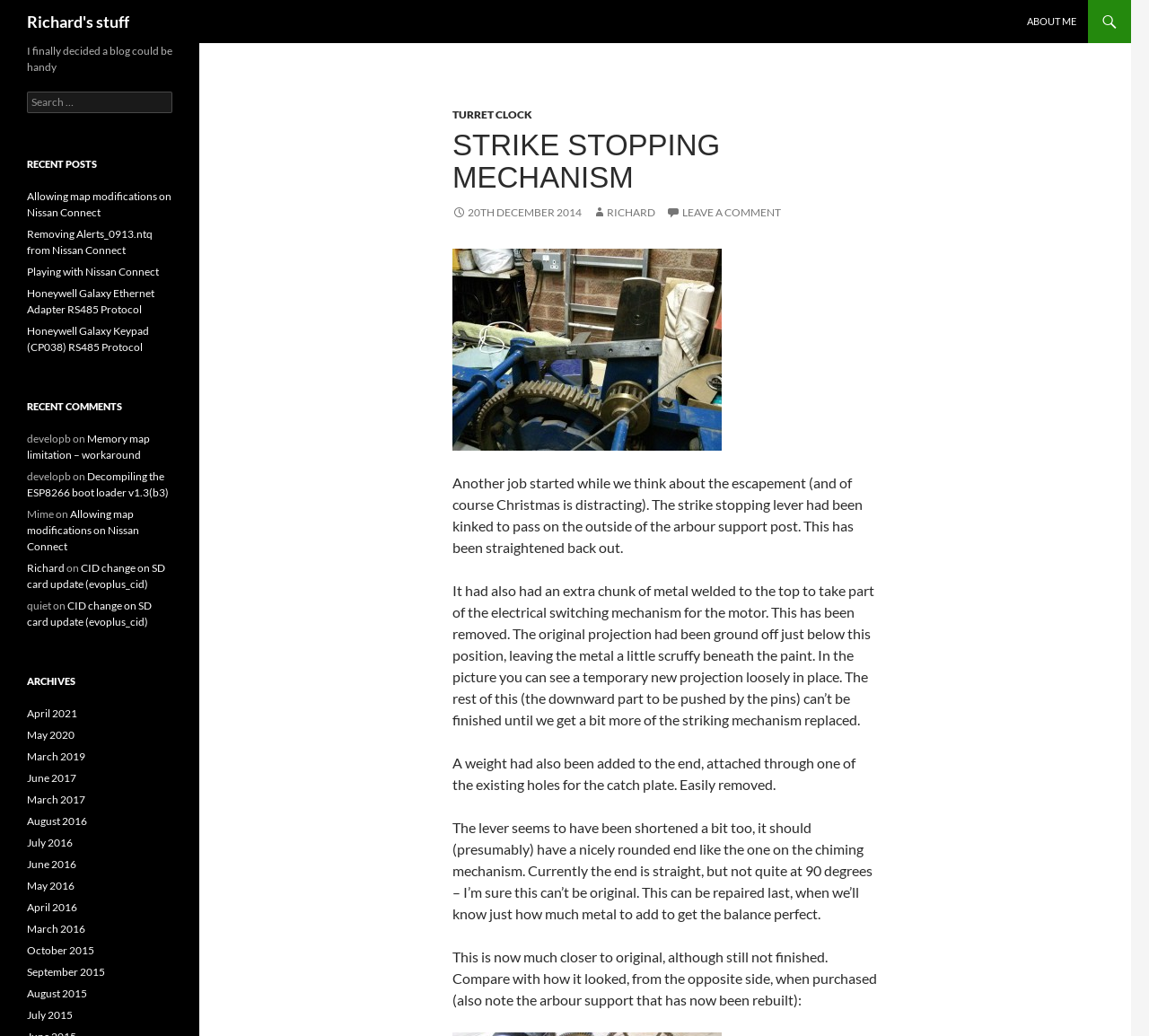What is the main topic of this webpage?
Answer the question with a single word or phrase derived from the image.

Strike stopping mechanism